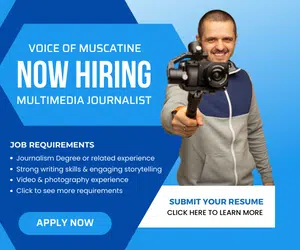Please provide a detailed answer to the question below based on the screenshot: 
What is the male candidate holding?

According to the caption, the smiling male candidate is prominently positioned, holding a camera on a stabilizer, which symbolizes the role's focus on multimedia storytelling.